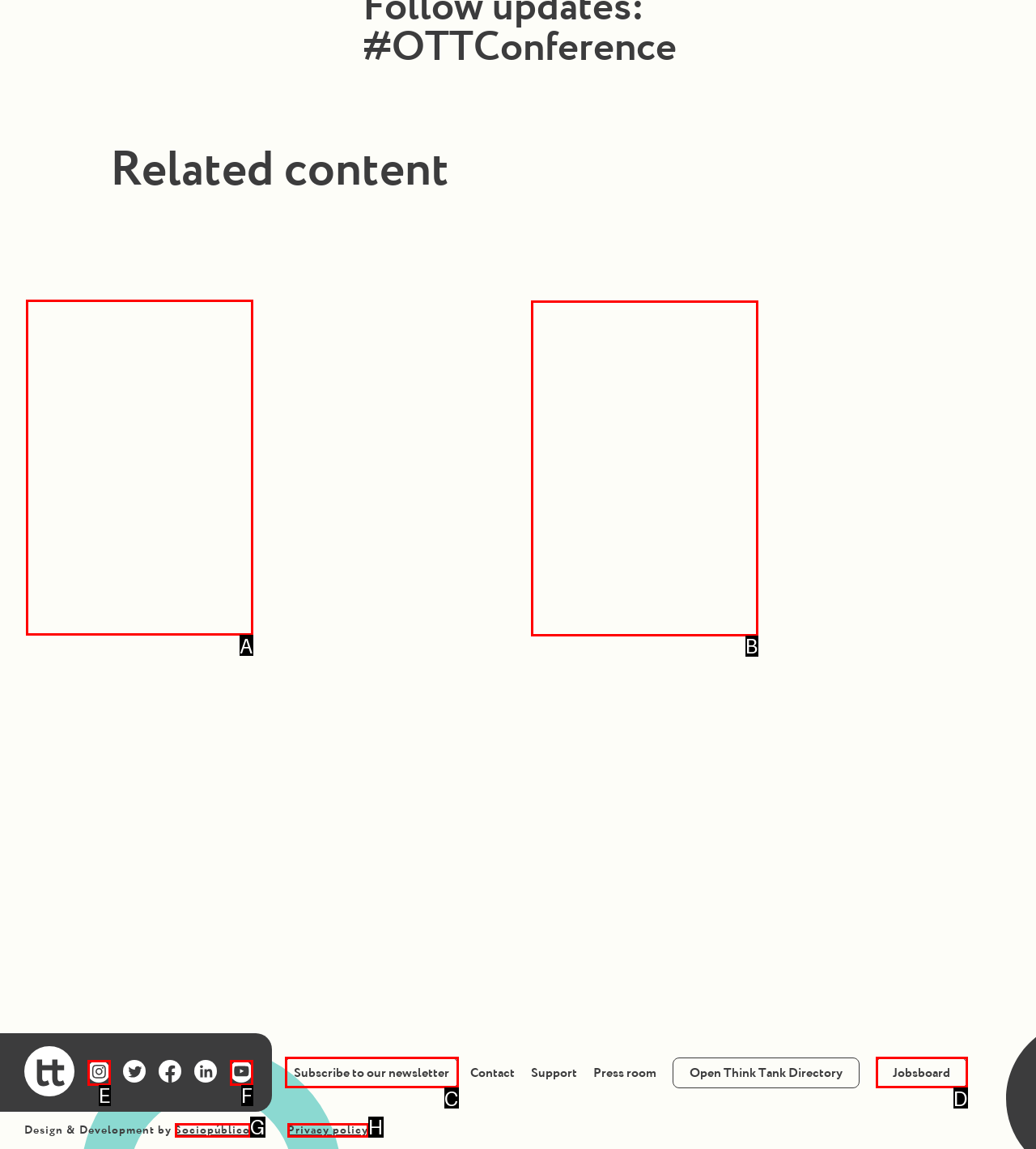Determine which HTML element to click for this task: Read more about Warsaw Security Forum Provide the letter of the selected choice.

A